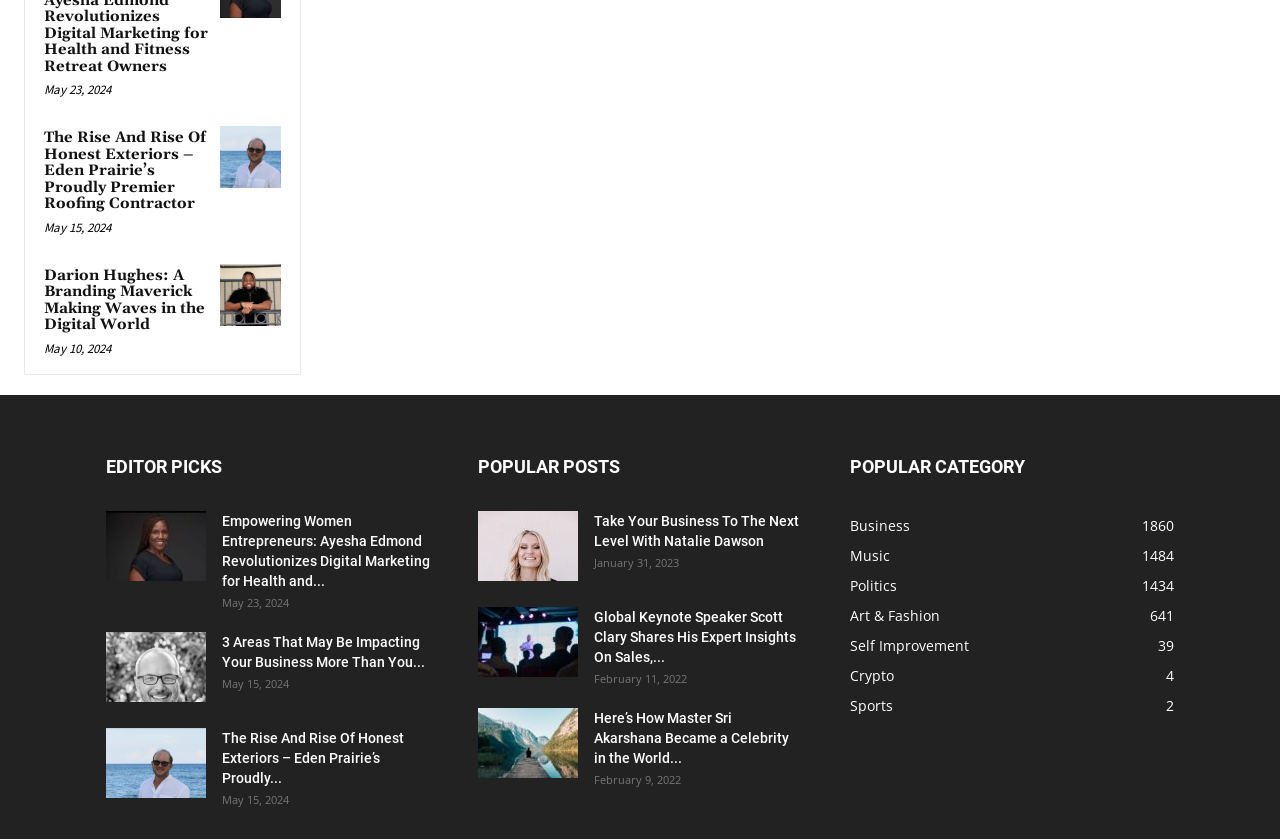Identify the bounding box coordinates of the element to click to follow this instruction: 'Click on the article 'The Rise And Rise Of Honest Exteriors – Eden Prairie’s Proudly Premier Roofing Contractor''. Ensure the coordinates are four float values between 0 and 1, provided as [left, top, right, bottom].

[0.034, 0.155, 0.164, 0.254]